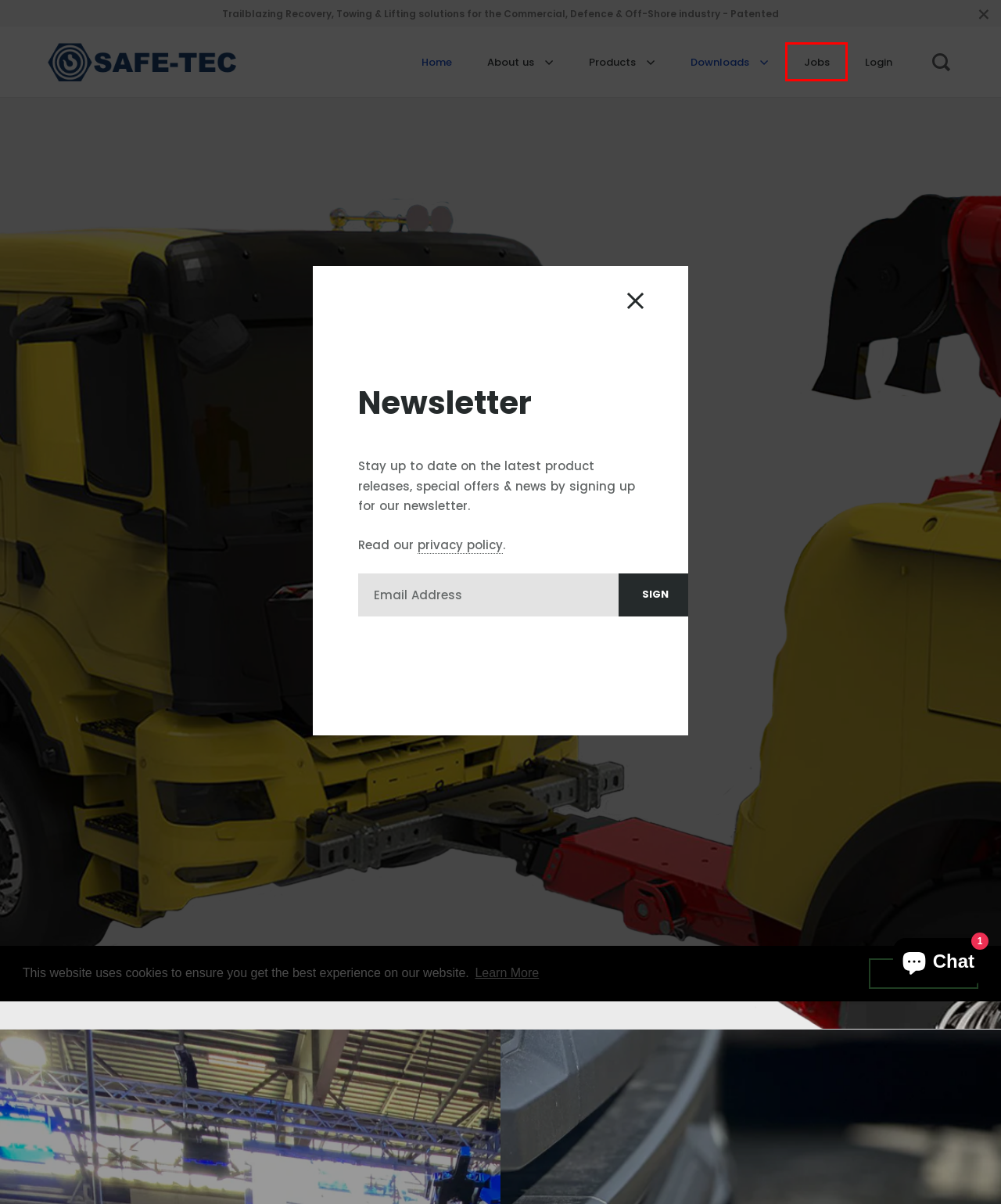You are provided with a screenshot of a webpage highlighting a UI element with a red bounding box. Choose the most suitable webpage description that matches the new page after clicking the element in the bounding box. Here are the candidates:
A. Privacy policy – Safe-Tec.dk
B. Jobs – Safe-Tec.dk
C. Civil – Safe-Tec.dk
D. Wheelduck Crown Kit – Safe-Tec.dk
E. TOW130XK - A-Frame MKIII Basic – Safe-Tec.dk
F. Safe-Bar MKIII-E - Professional Recovery Solutions – Safe-Tec.dk
G. Account – Safe-Tec.dk
H. Products – Safe-Tec.dk

B